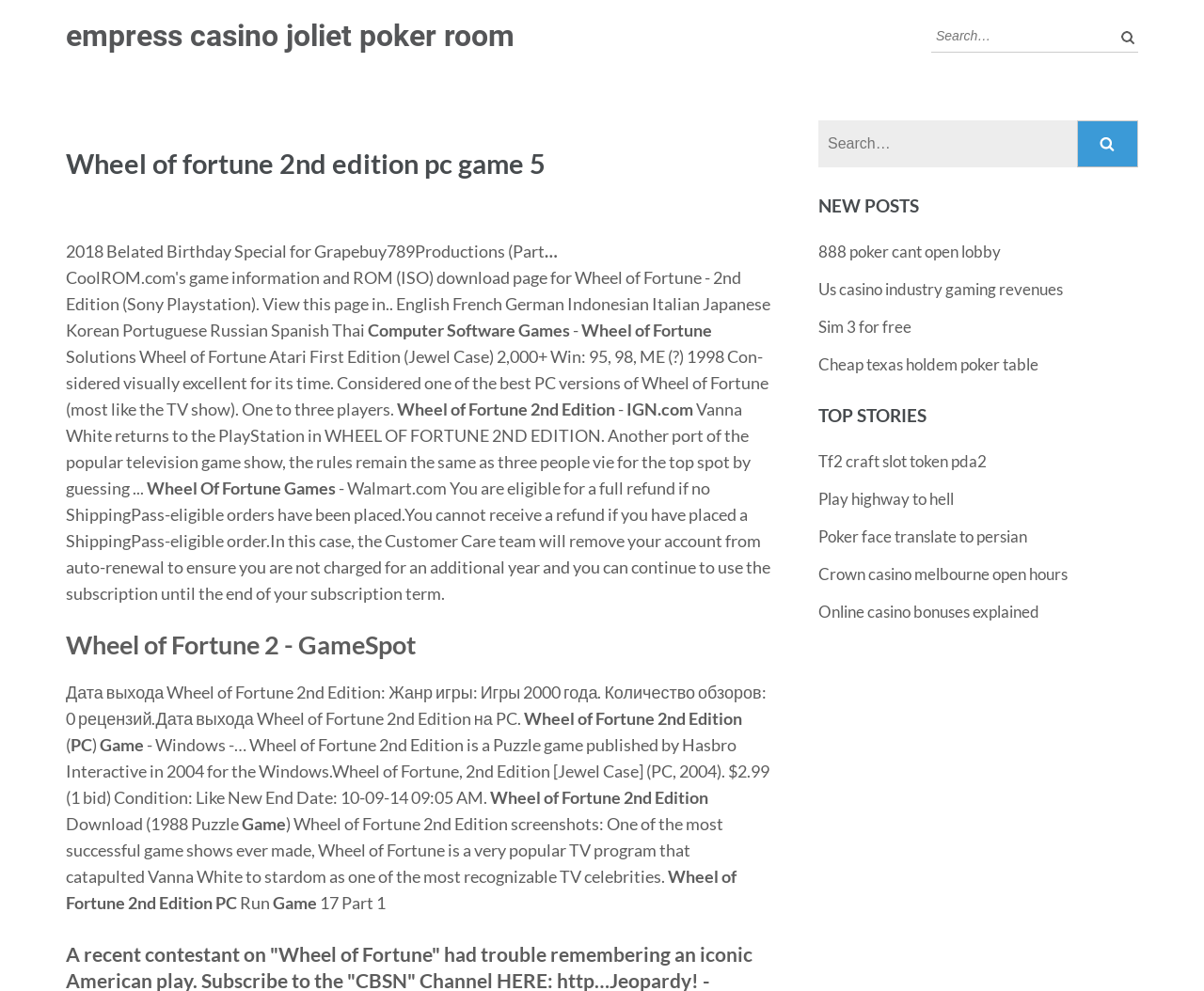Can you show the bounding box coordinates of the region to click on to complete the task described in the instruction: "Read the review of Wheel of Fortune 2nd Edition"?

[0.055, 0.349, 0.638, 0.423]